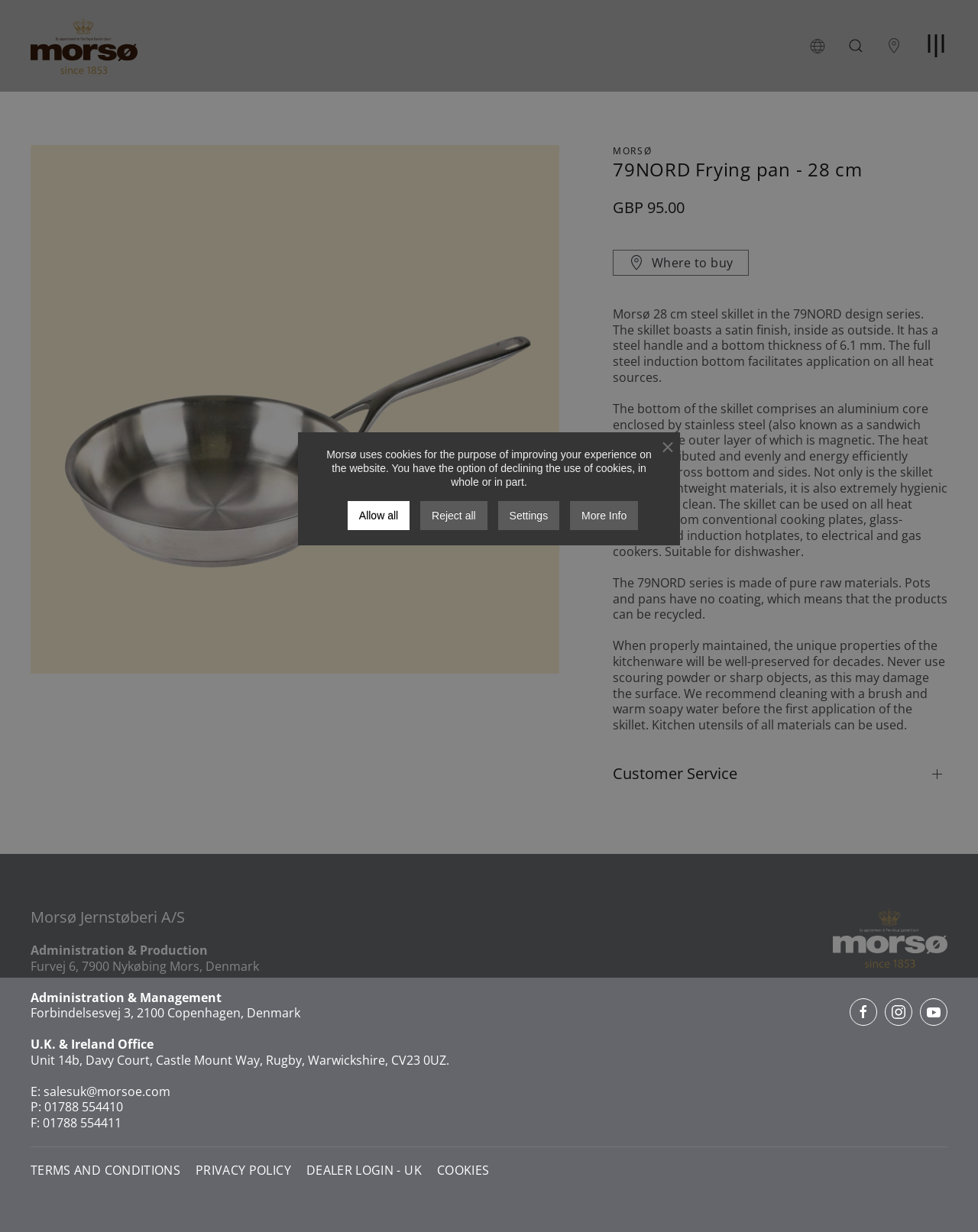Identify the main heading from the webpage and provide its text content.

79NORD Frying pan - 28 cm